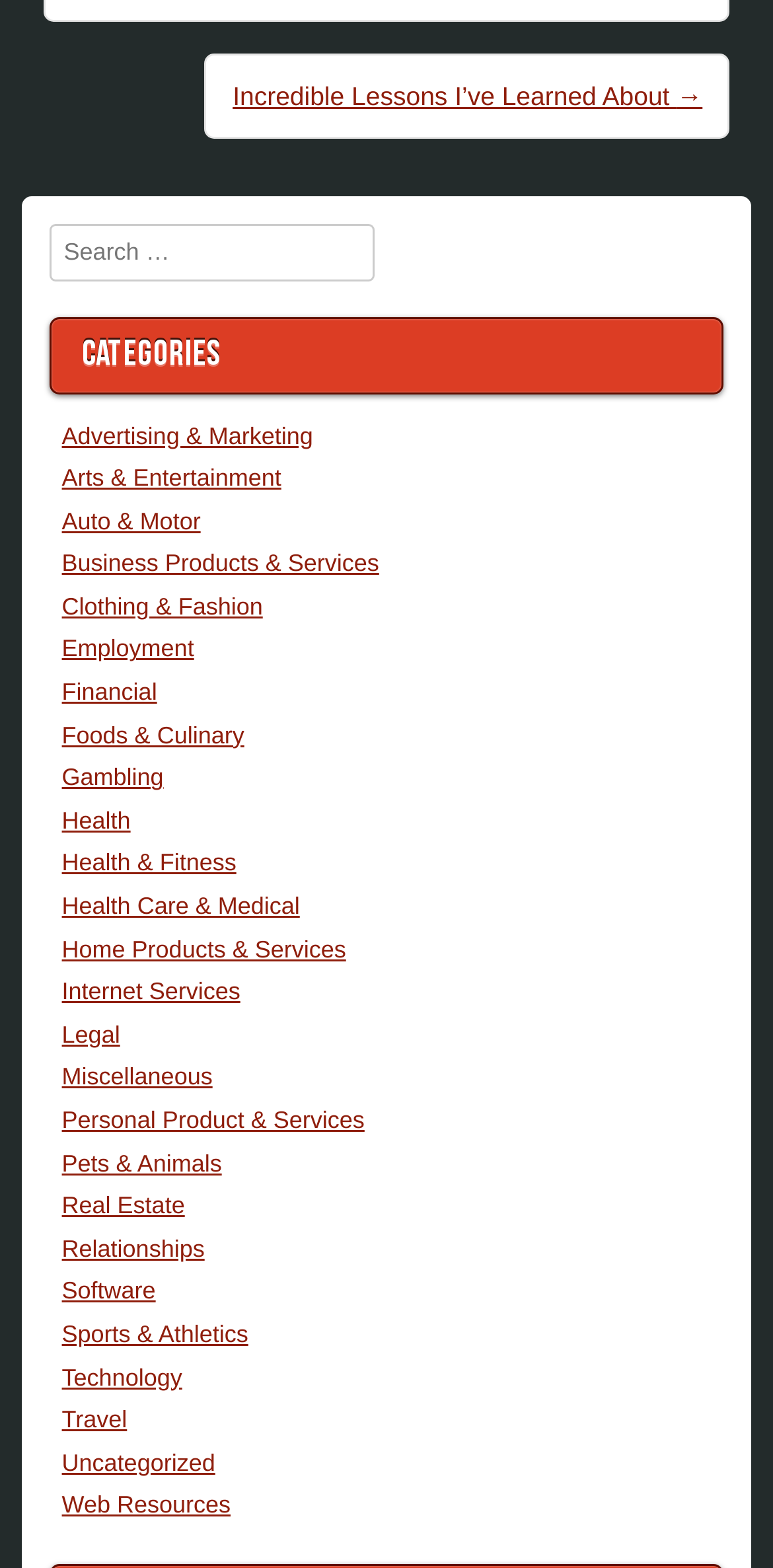Give a one-word or one-phrase response to the question:
Is there a search function on this webpage?

Yes